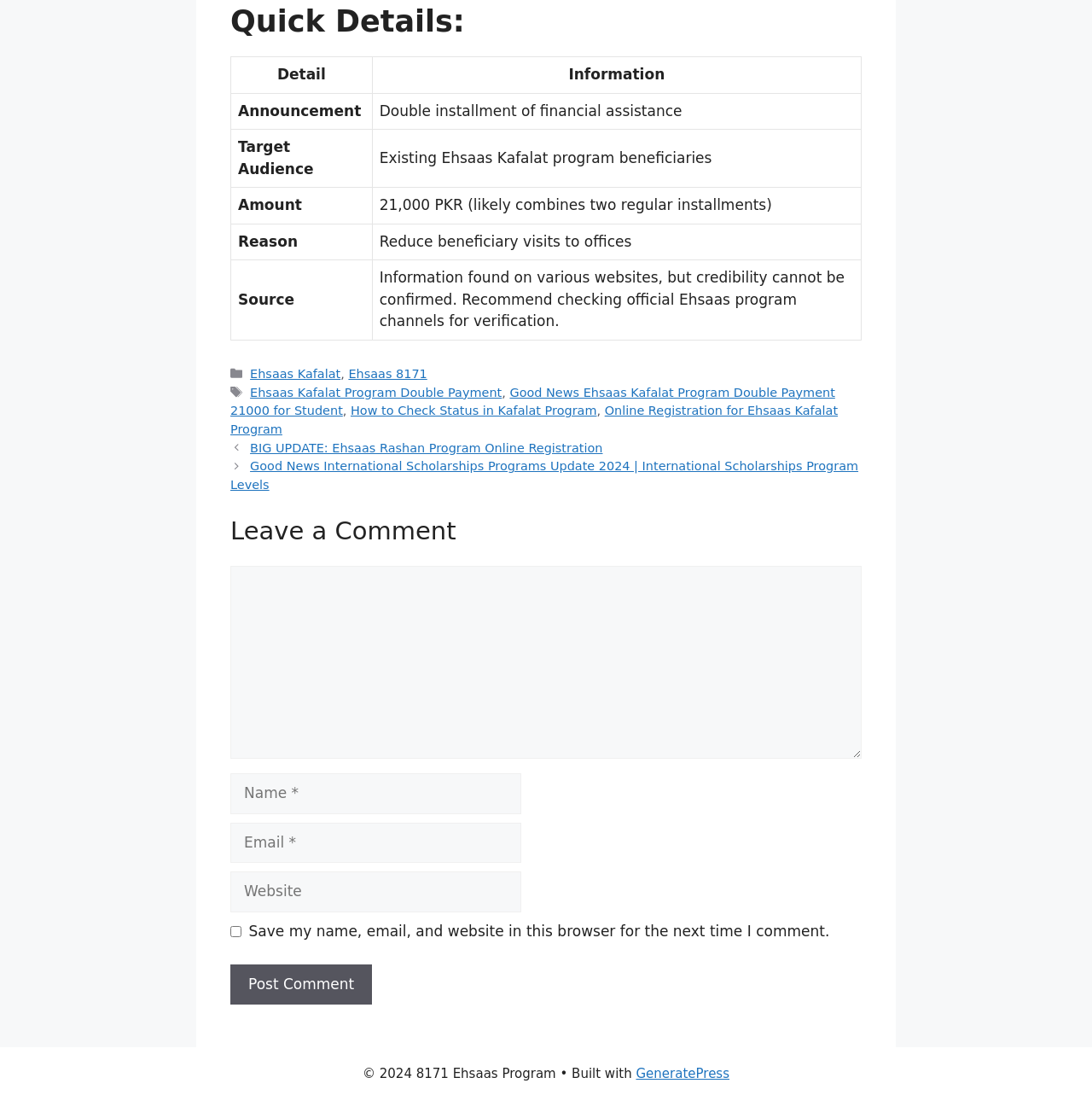Could you specify the bounding box coordinates for the clickable section to complete the following instruction: "Click on the 'Ehsaas Kafalat' link"?

[0.229, 0.333, 0.312, 0.346]